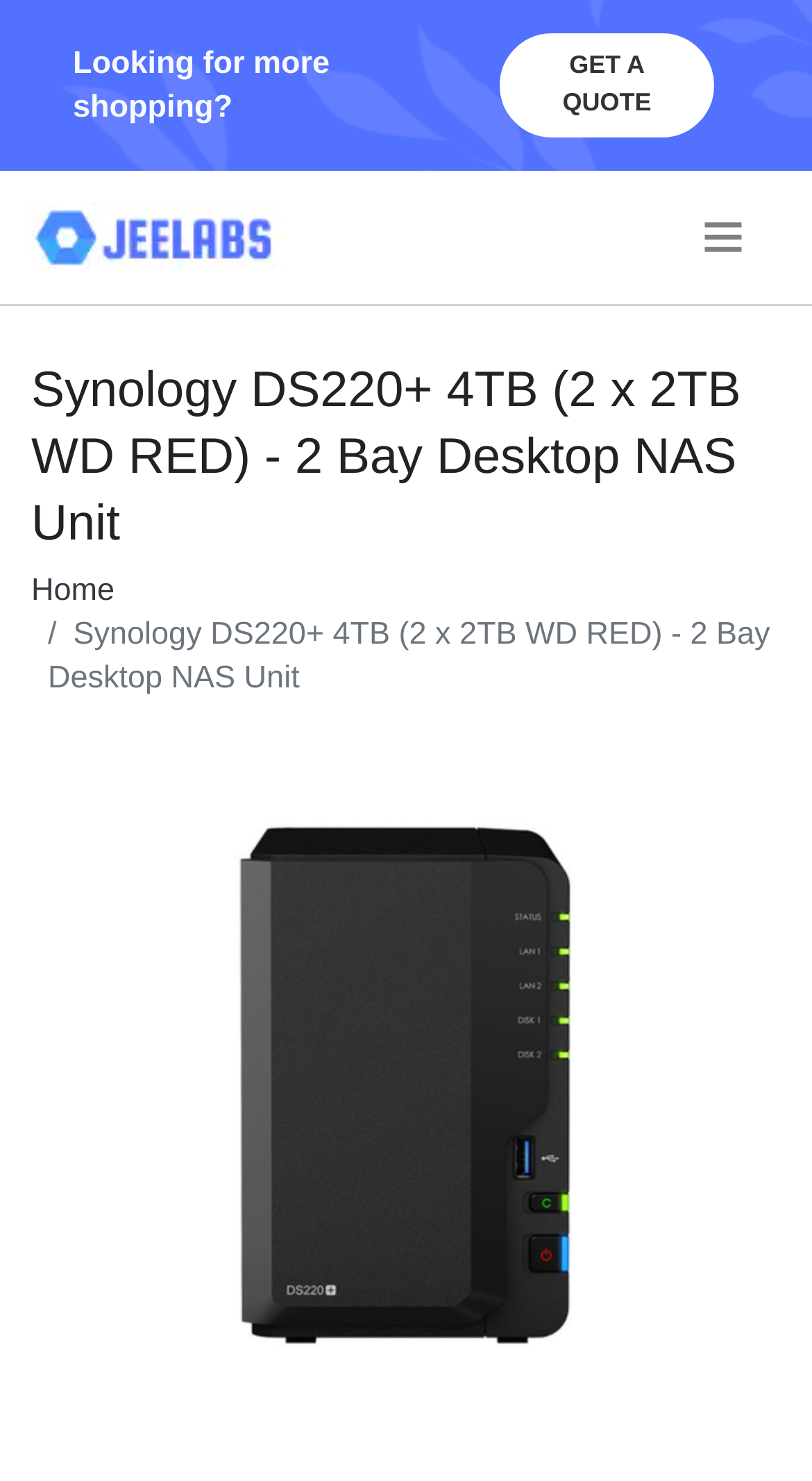What is the name of the NAS unit on this page?
Respond to the question with a well-detailed and thorough answer.

I found the answer by looking at the heading element on the page, which says 'Synology DS220+ 4TB (2 x 2TB WD RED) - 2 Bay Desktop NAS Unit'. This suggests that the NAS unit being referred to is a Synology DS220+.